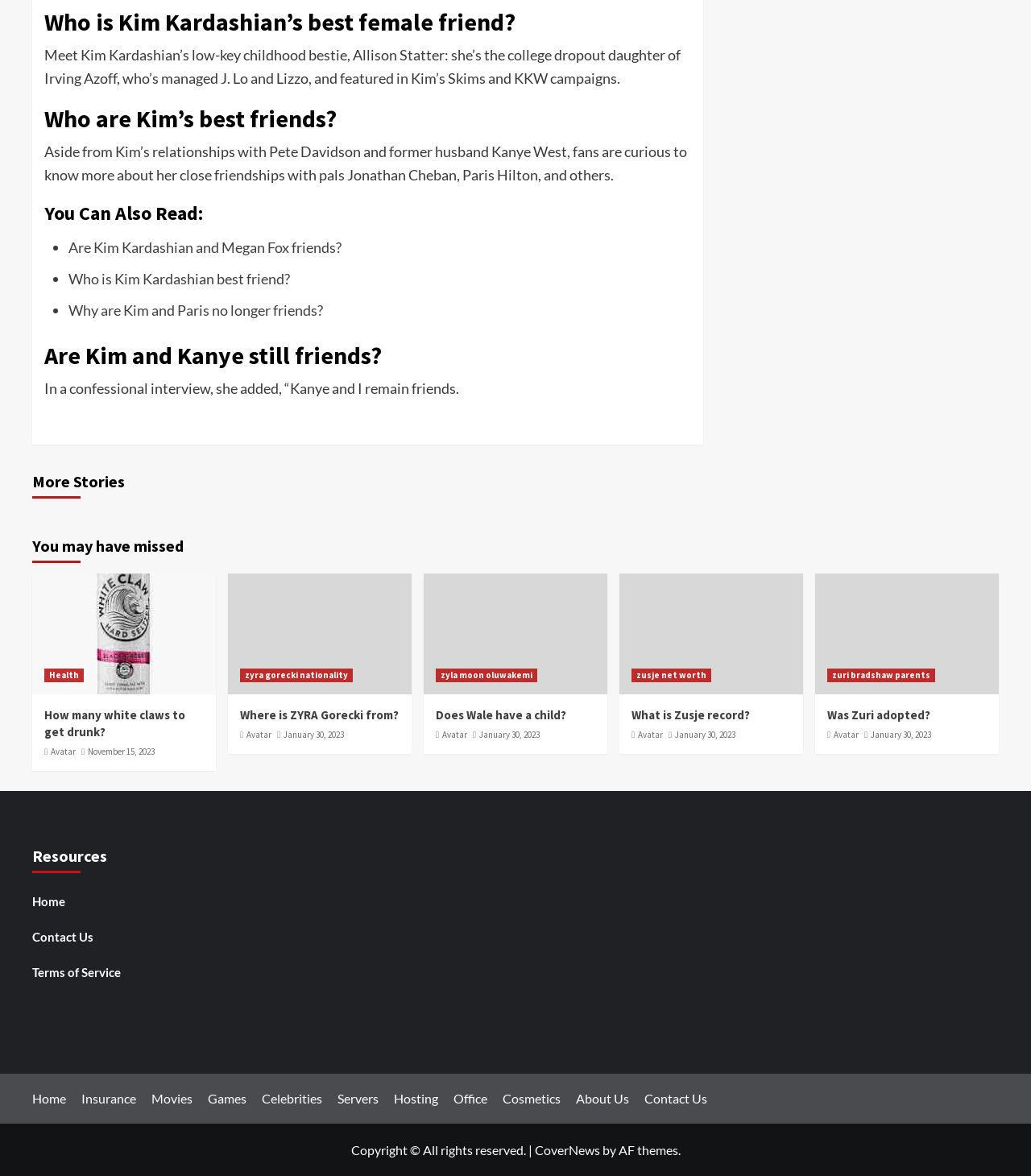Please determine the bounding box coordinates, formatted as (top-left x, top-left y, bottom-right x, bottom-right y), with all values as floating point numbers between 0 and 1. Identify the bounding box of the region described as: Home

[0.031, 0.758, 0.336, 0.785]